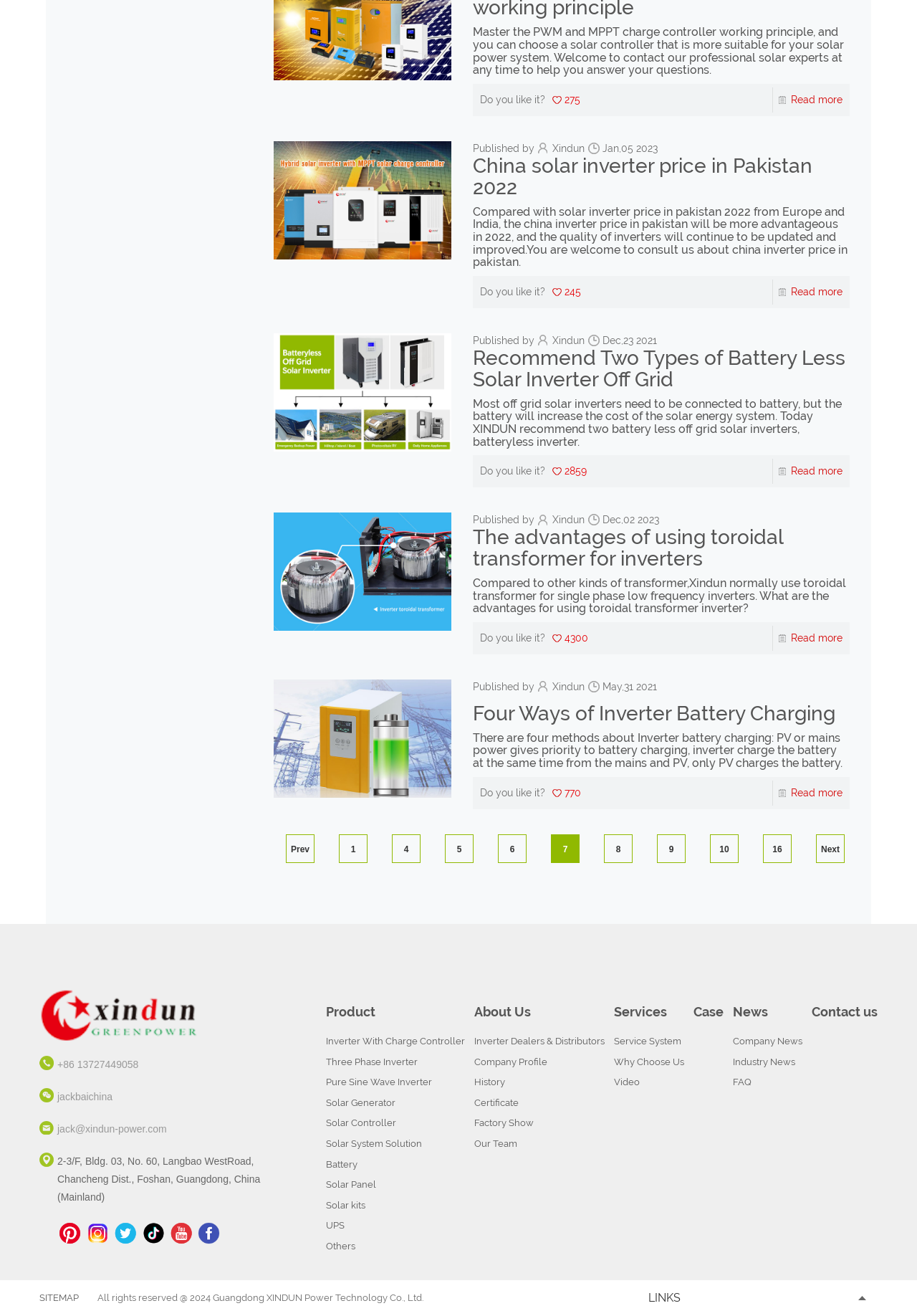Can you look at the image and give a comprehensive answer to the question:
What is the topic of the first article on the webpage?

The first article on the webpage is about mastering the PWM and MPPT charge controller working principle, and it provides information on how to choose a suitable solar controller for a solar power system.